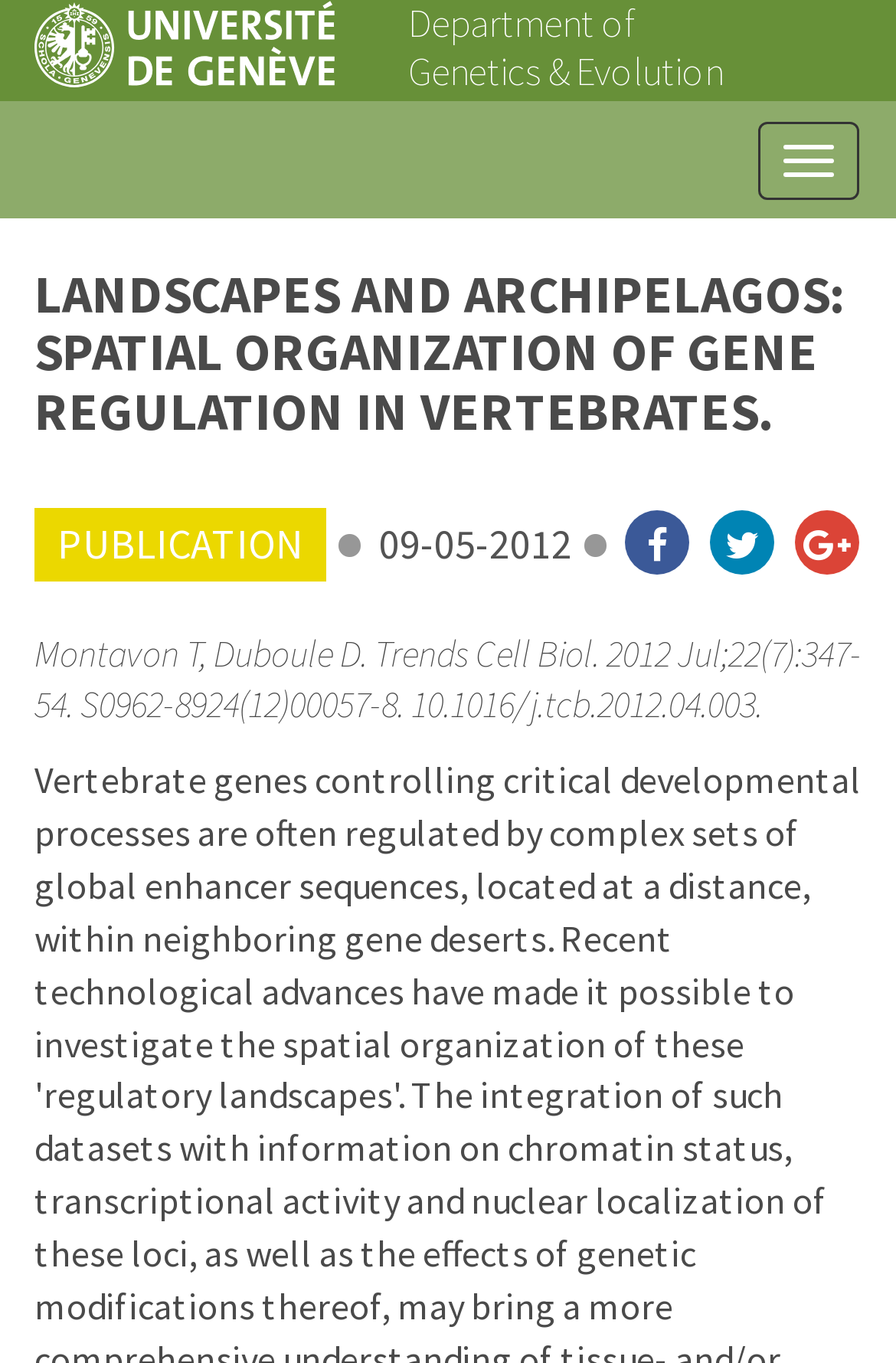Write an exhaustive caption that covers the webpage's main aspects.

The webpage is from the Department of Genetics and Evolution of the University of Geneva. At the top left corner, there is a GenEv logo, which is an image linked to the department's homepage. Next to it, on the top center, is a link to the Department of Genetics & Evolution. On the top right corner, there is a toggle navigation button.

Below the top section, there is a main heading that reads "LANDSCAPES AND ARCHIPELAGOS: SPATIAL ORGANIZATION OF GENE REGULATION IN VERTEBRATES." This heading spans across the entire width of the page. Underneath the heading, there are several sections of text. On the left, there is a label "PUBLICATION" followed by a publication date "09-05-2012" on the right. Below the date, there are three links, likely representing authors or references.

The main content of the page is a publication summary, which is a block of text that occupies most of the page's width. The text describes a research article titled "Montavon T, Duboule D. Trends Cell Biol. 2012 Jul;22(7):347-54. S0962-8924(12)00057-8. 10.1016/j.tcb.2012.04.003."